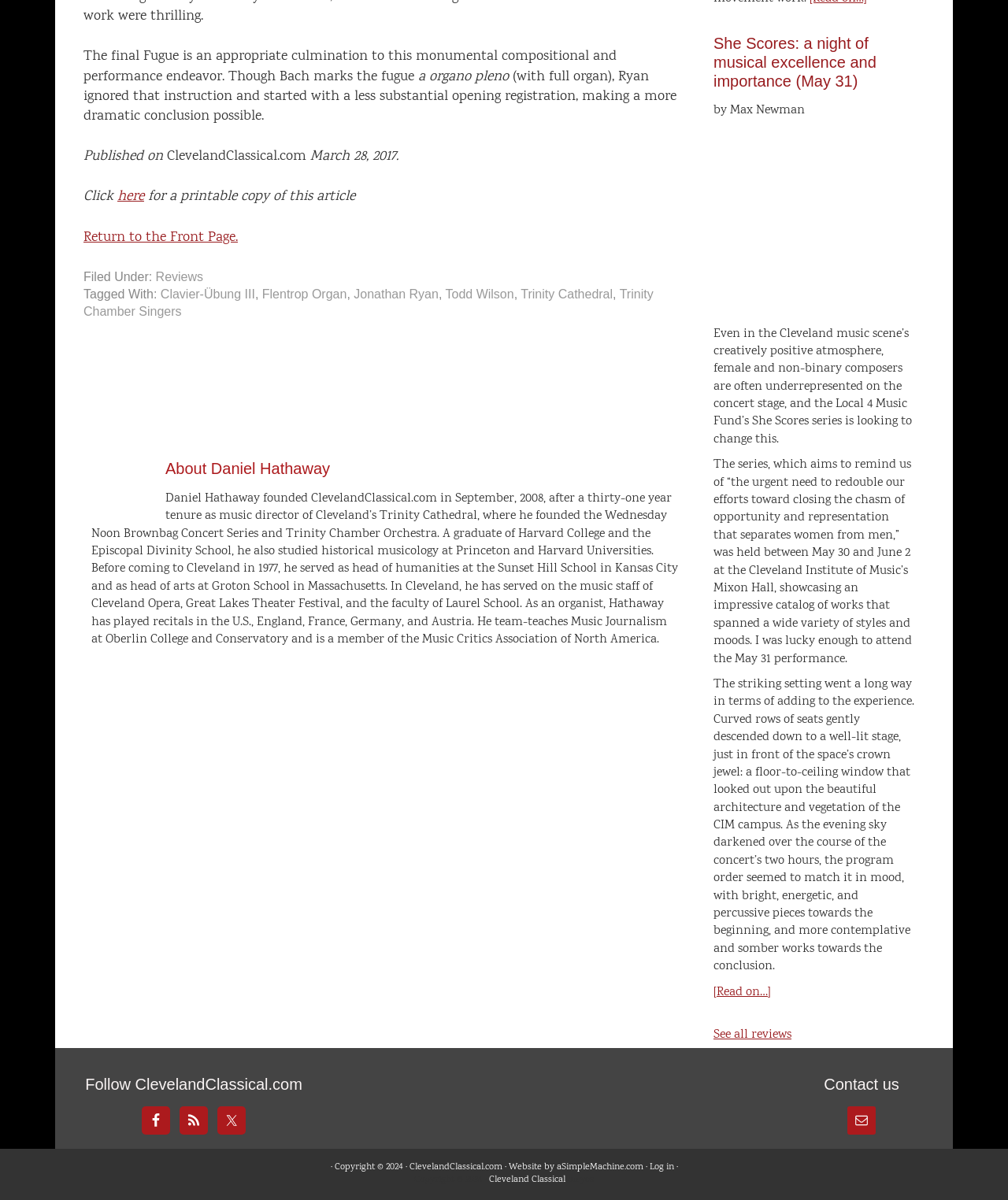What is the name of the website?
Refer to the image and provide a one-word or short phrase answer.

ClevelandClassical.com